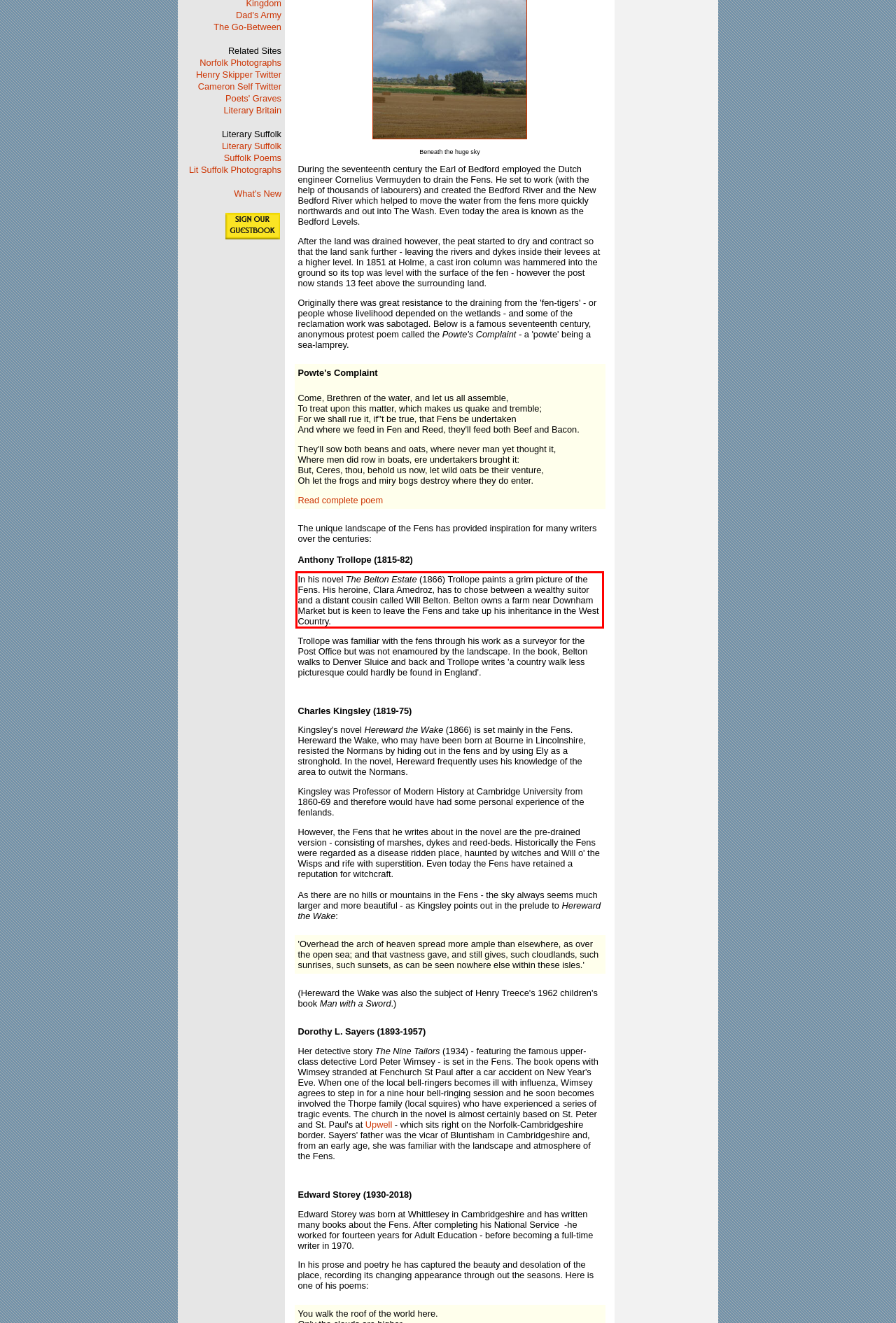There is a screenshot of a webpage with a red bounding box around a UI element. Please use OCR to extract the text within the red bounding box.

In his novel The Belton Estate (1866) Trollope paints a grim picture of the Fens. His heroine, Clara Amedroz, has to chose between a wealthy suitor and a distant cousin called Will Belton. Belton owns a farm near Downham Market but is keen to leave the Fens and take up his inheritance in the West Country.